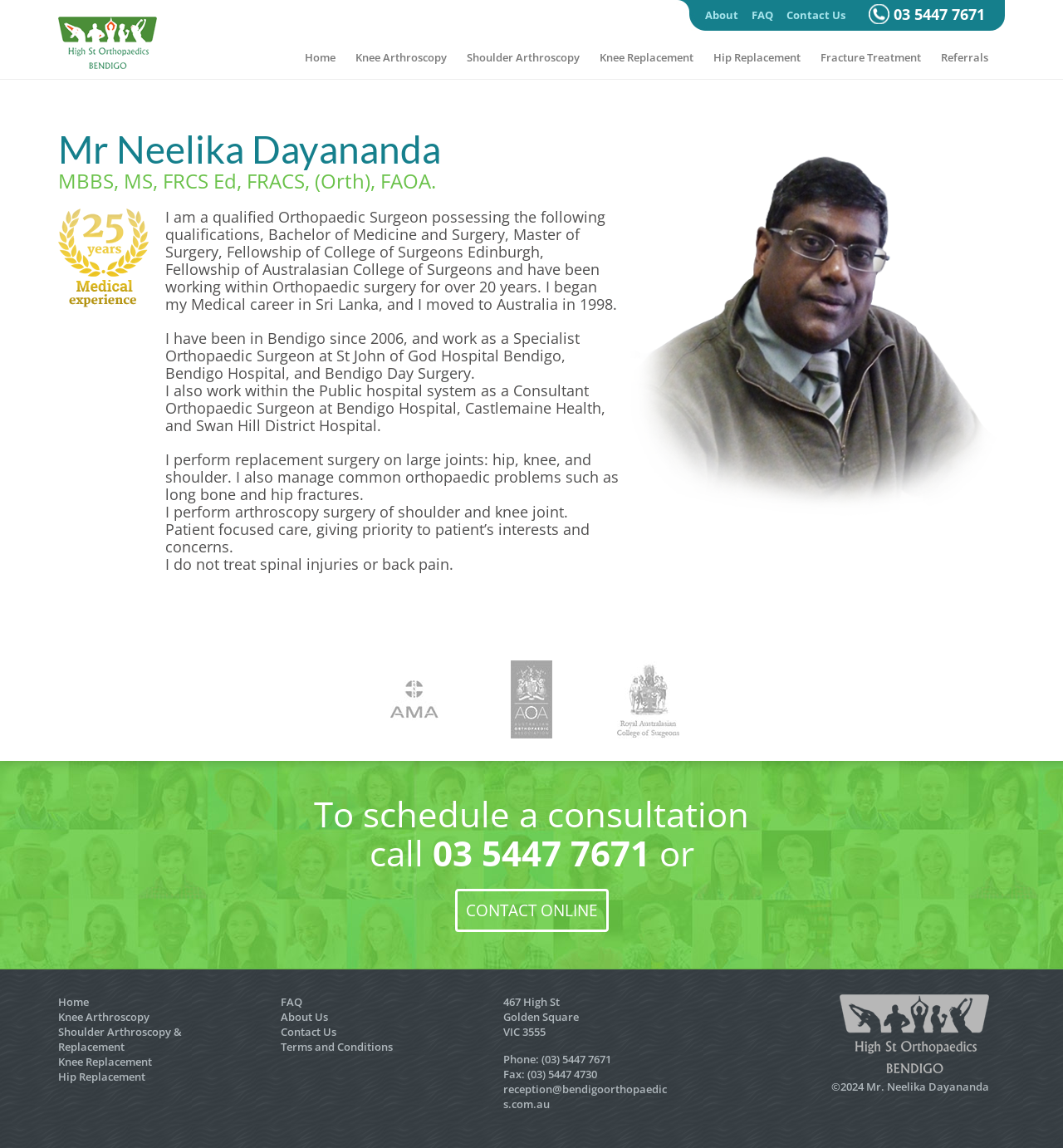What type of surgery does Mr. Neelika Dayananda perform?
Kindly offer a comprehensive and detailed response to the question.

According to the webpage, Mr. Neelika Dayananda performs replacement surgery on large joints such as hip, knee, and shoulder. This information can be found in the section where he describes his qualifications and experience.